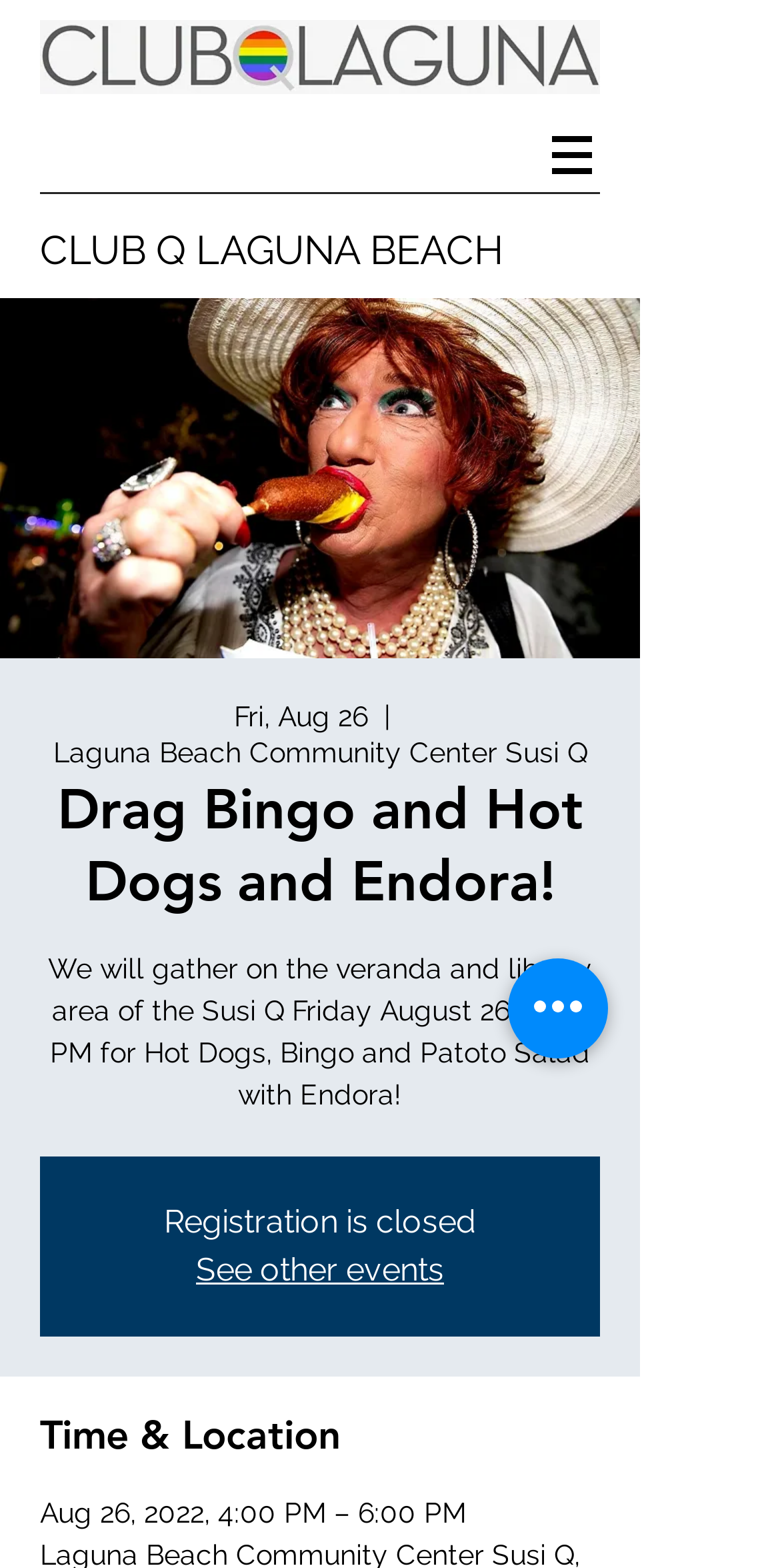Is registration still open?
Using the image as a reference, answer with just one word or a short phrase.

No